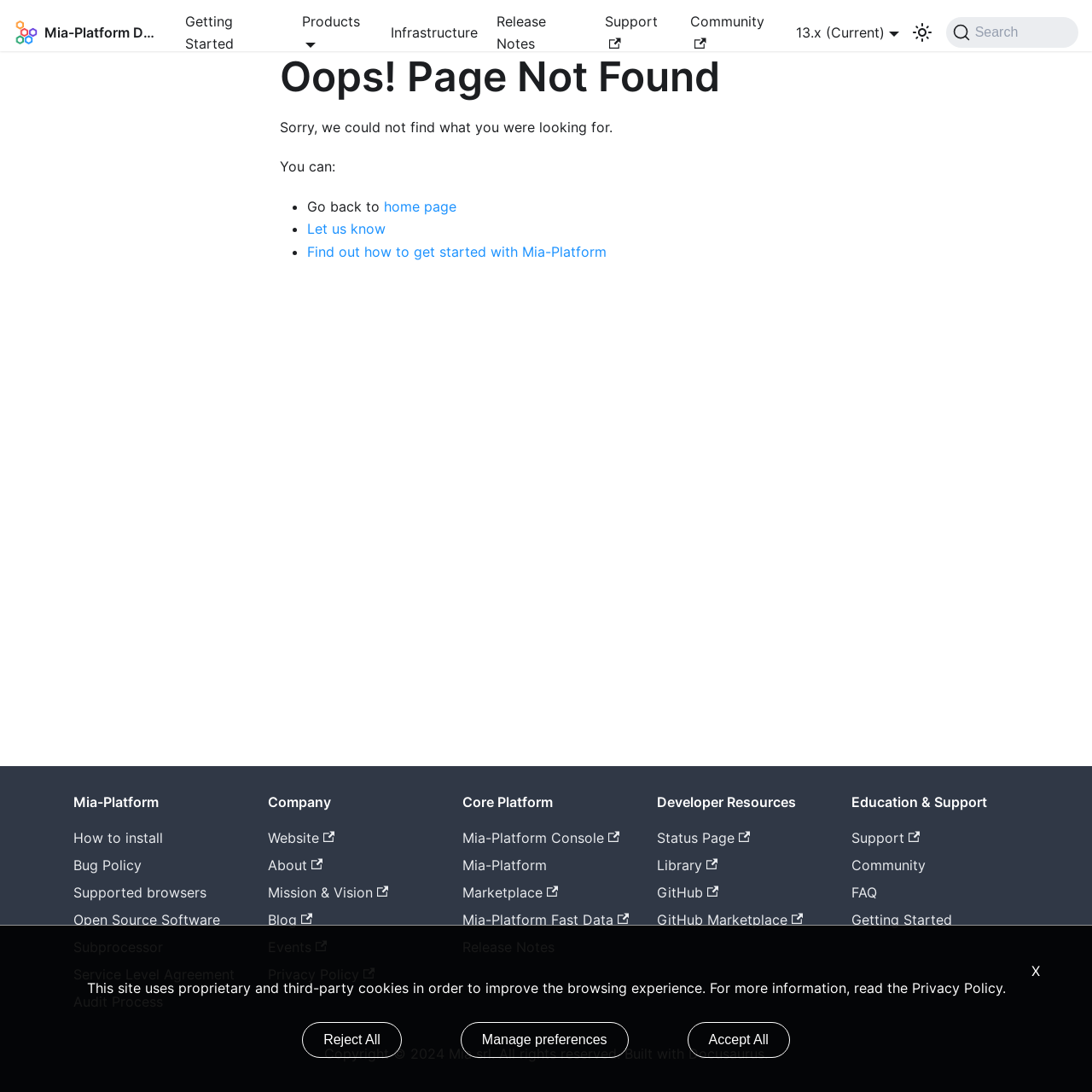Determine the bounding box coordinates for the region that must be clicked to execute the following instruction: "Subscribe to the YouTube channel".

None